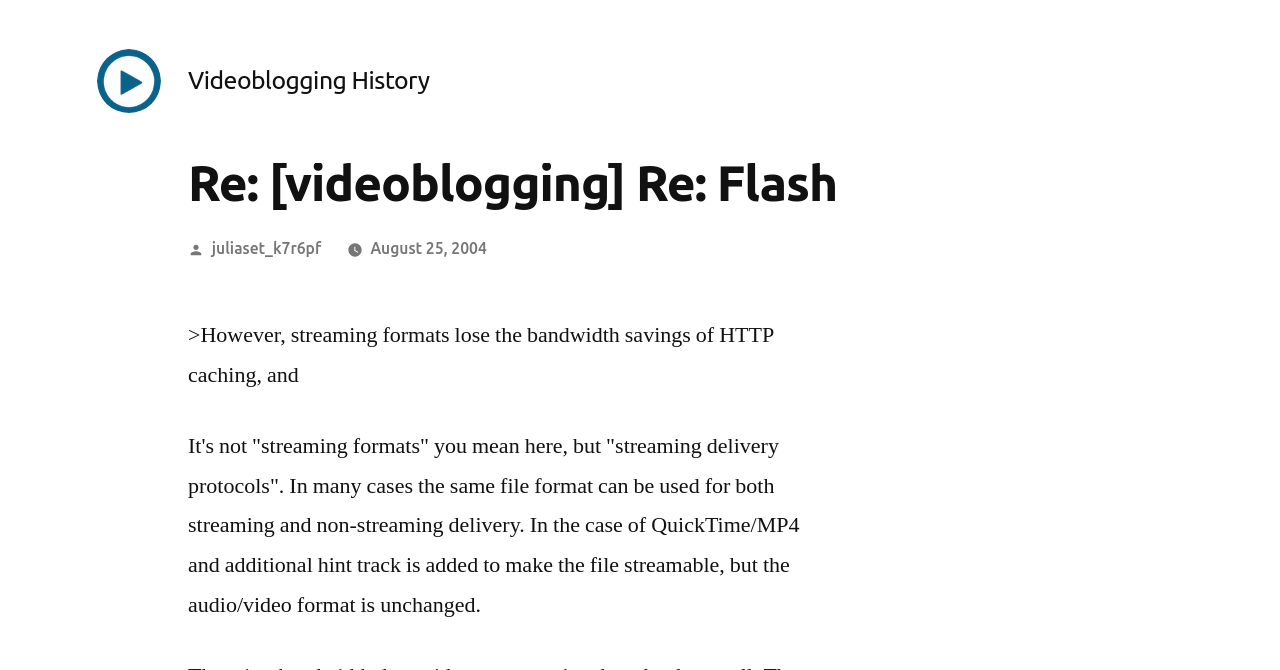Locate and extract the text of the main heading on the webpage.

Re: [videoblogging] Re: Flash